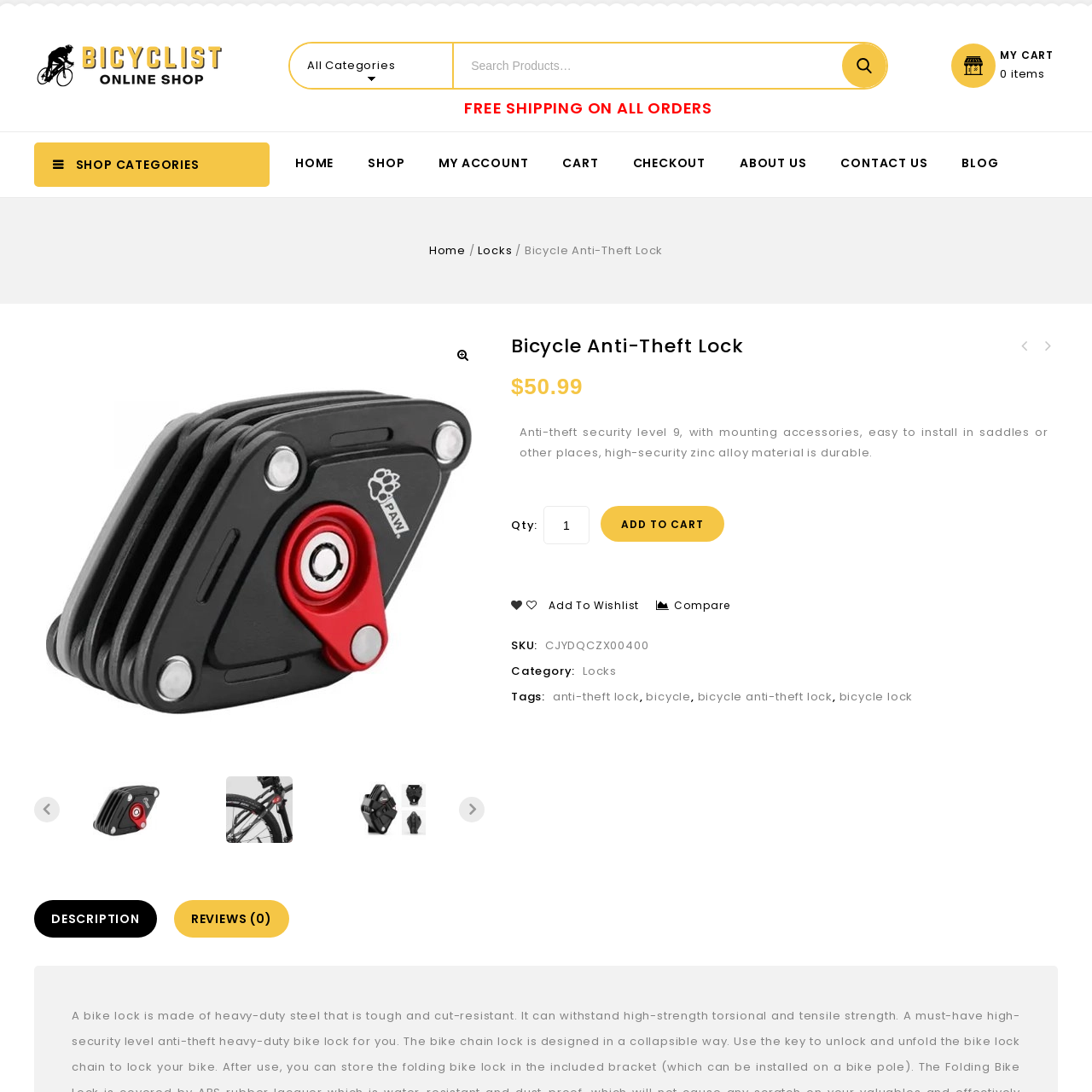Analyze the image surrounded by the red outline and answer the ensuing question with as much detail as possible based on the image:
Where can the lock be mounted?

According to the product information, the lock is suitable for various mounting locations, including bike saddles, which implies that cyclists can securely attach the lock to their bike saddles for added protection.